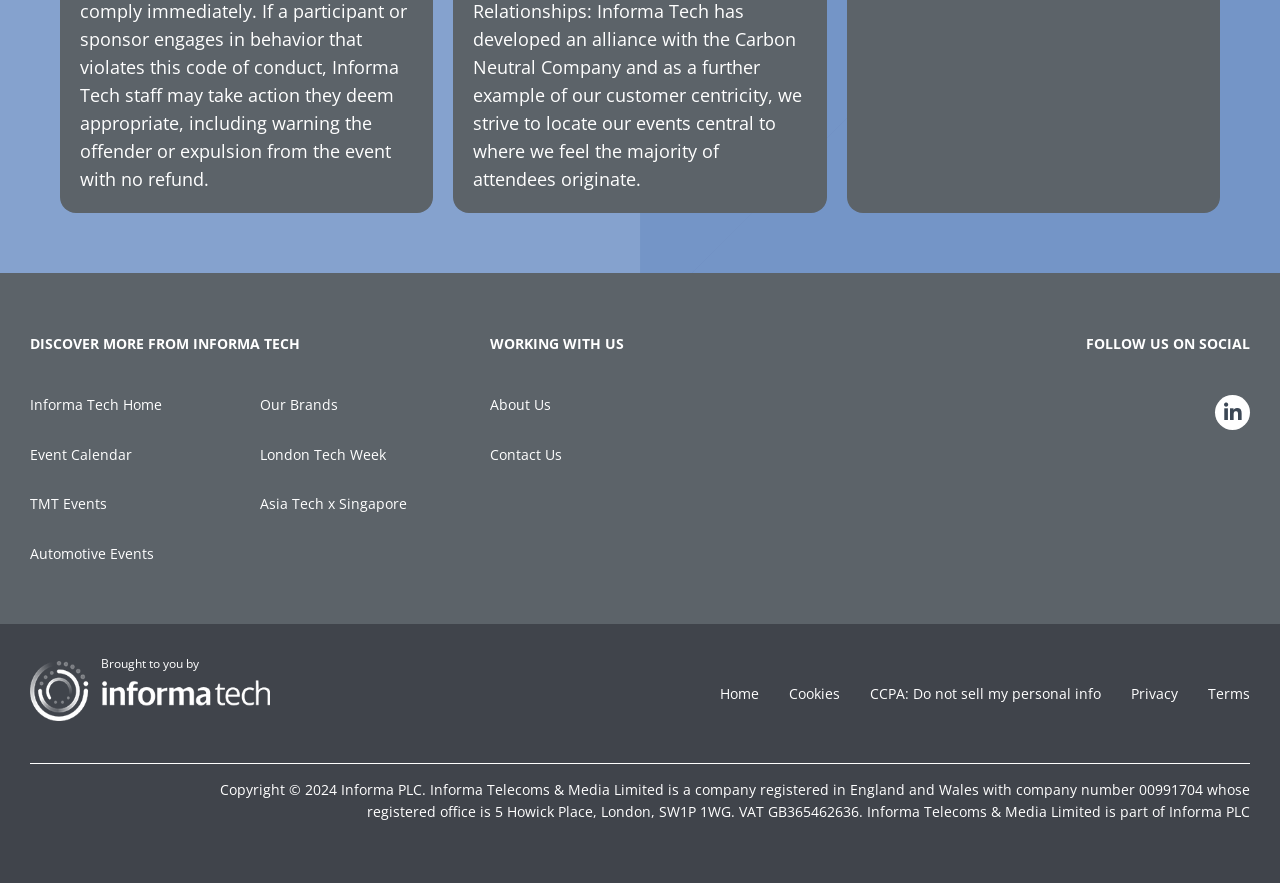From the screenshot, find the bounding box of the UI element matching this description: "batteries". Supply the bounding box coordinates in the form [left, top, right, bottom], each a float between 0 and 1.

None